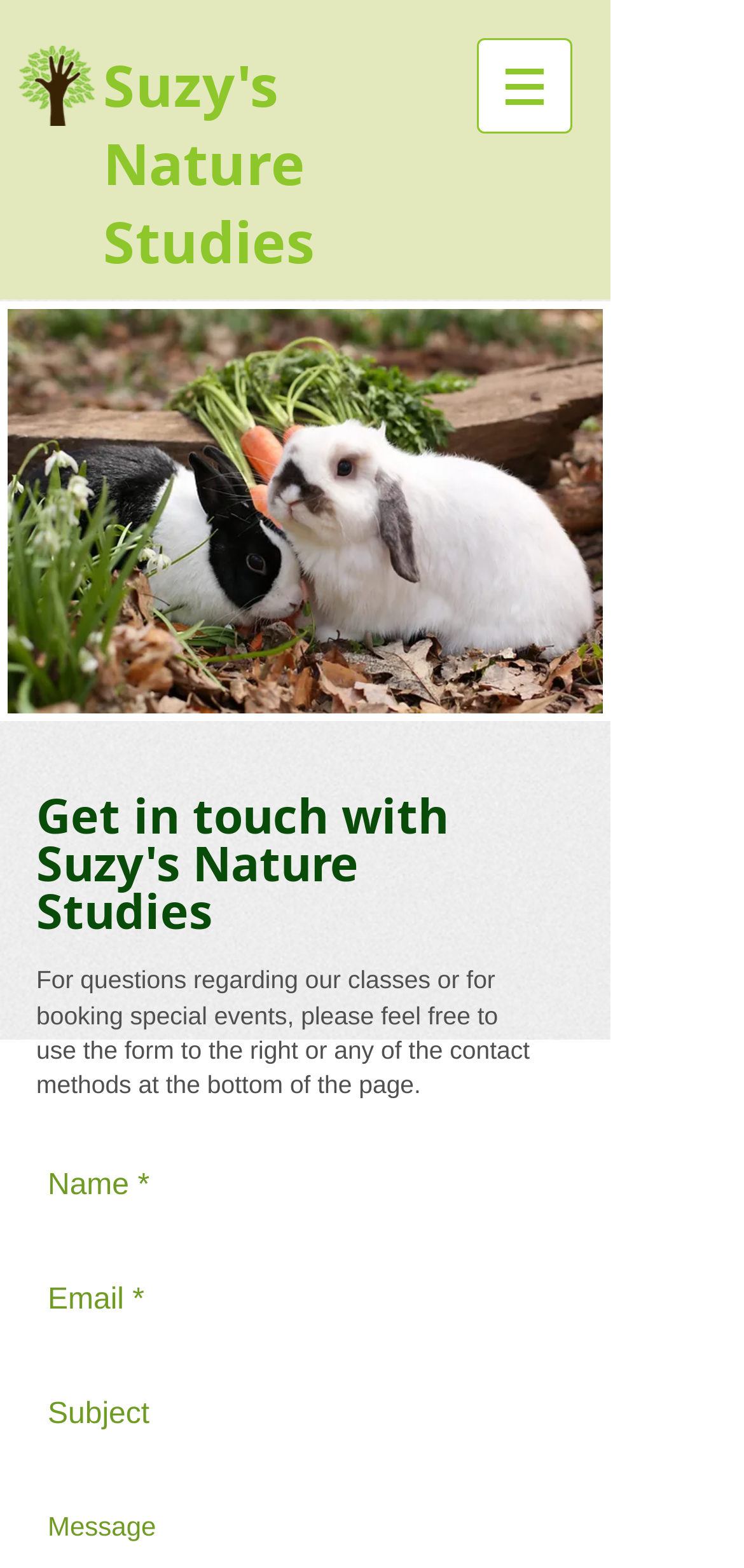What are the required fields in the contact form?
Using the image as a reference, answer the question with a short word or phrase.

Name and Email